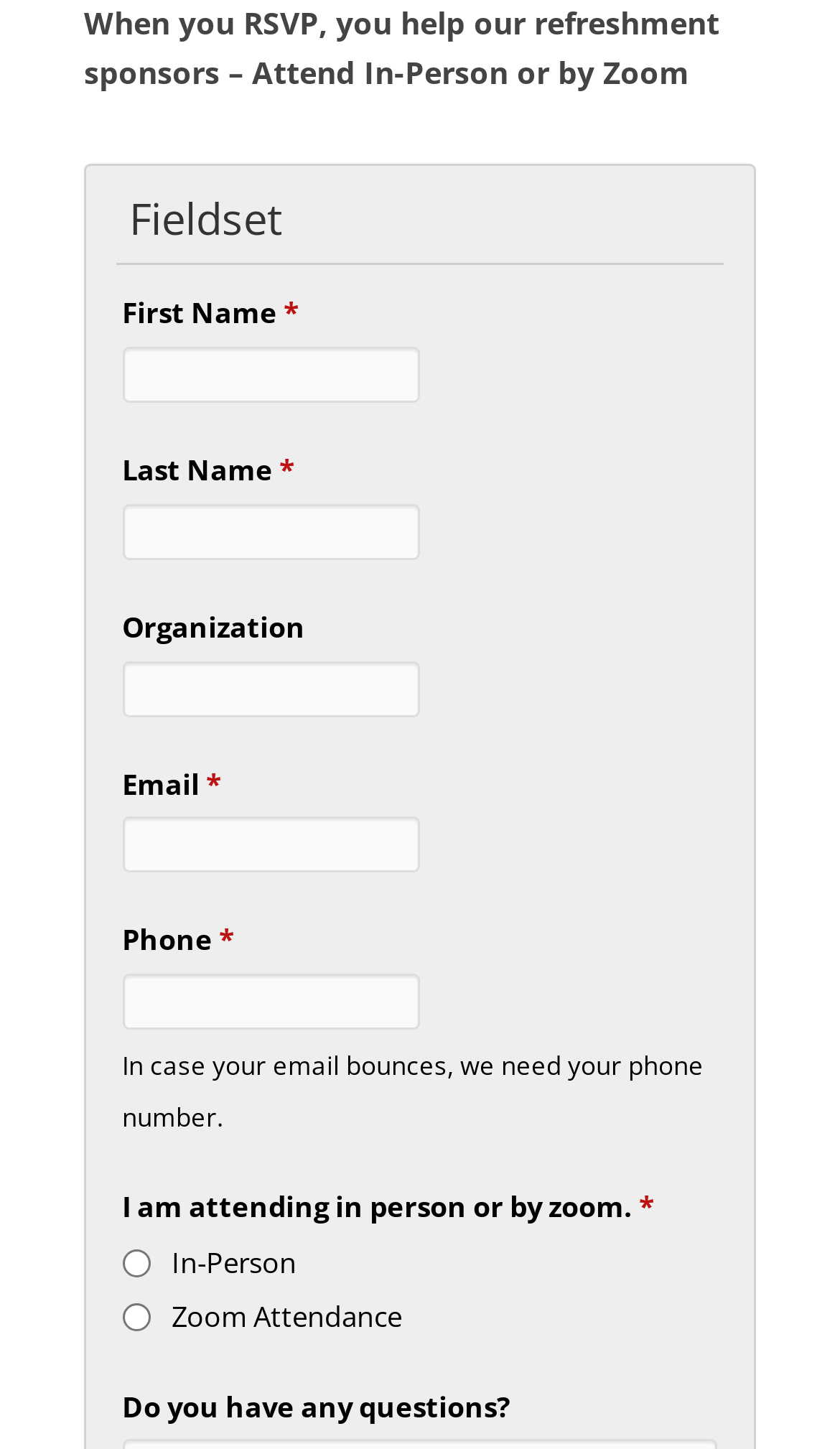Extract the bounding box of the UI element described as: "parent_node: Last Name * name="vfb-386"".

[0.146, 0.348, 0.5, 0.386]